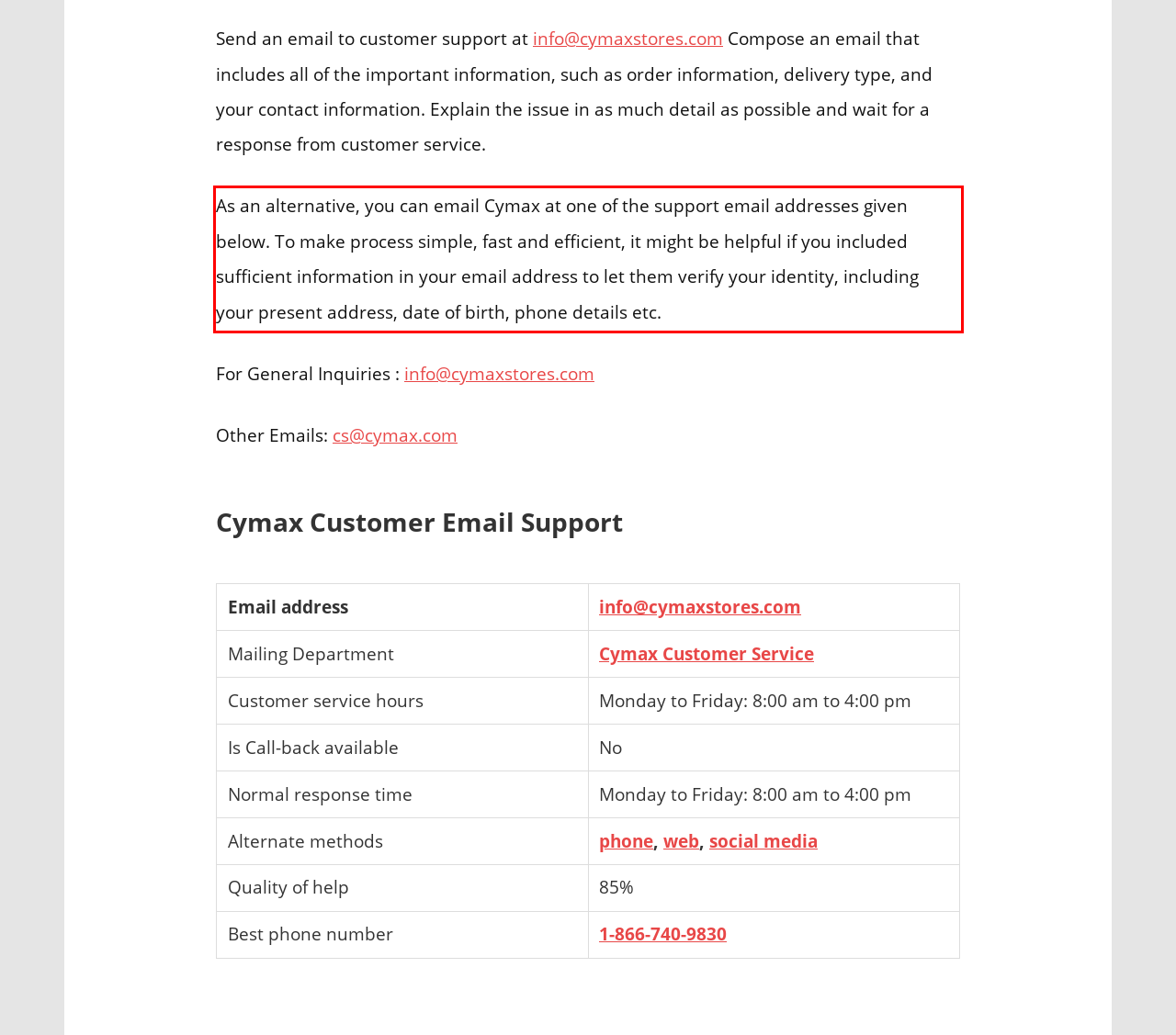You have a webpage screenshot with a red rectangle surrounding a UI element. Extract the text content from within this red bounding box.

As an alternative, you can email Cymax at one of the support email addresses given below. To make process simple, fast and efficient, it might be helpful if you included sufficient information in your email address to let them verify your identity, including your present address, date of birth, phone details etc.